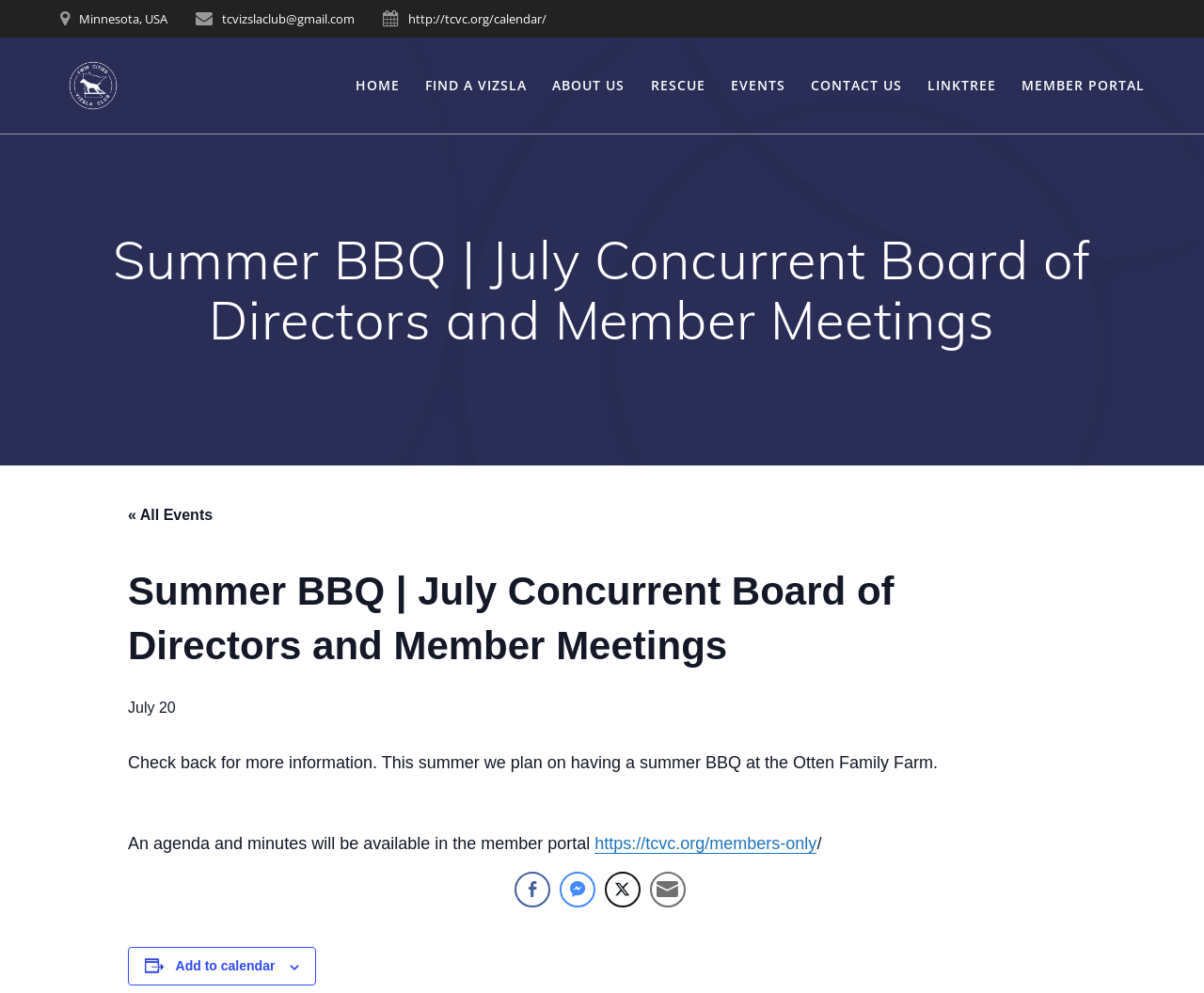Determine the bounding box coordinates of the element that should be clicked to execute the following command: "Check the 'Twin Cities Vizsla Club' link".

[0.05, 0.053, 0.105, 0.119]